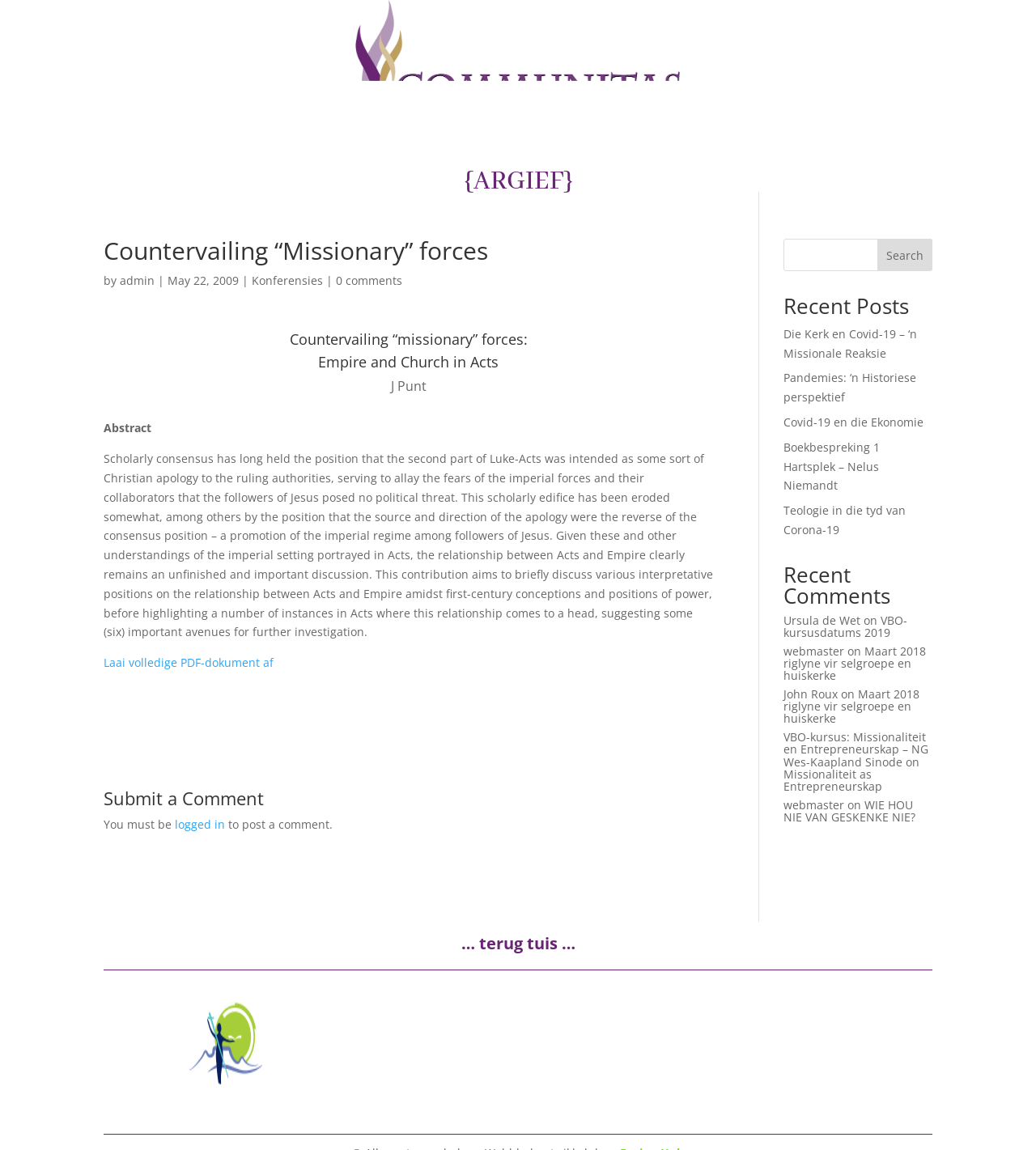Show the bounding box coordinates of the element that should be clicked to complete the task: "Read the article 'Countervailing “Missionary” forces'".

[0.1, 0.207, 0.689, 0.743]